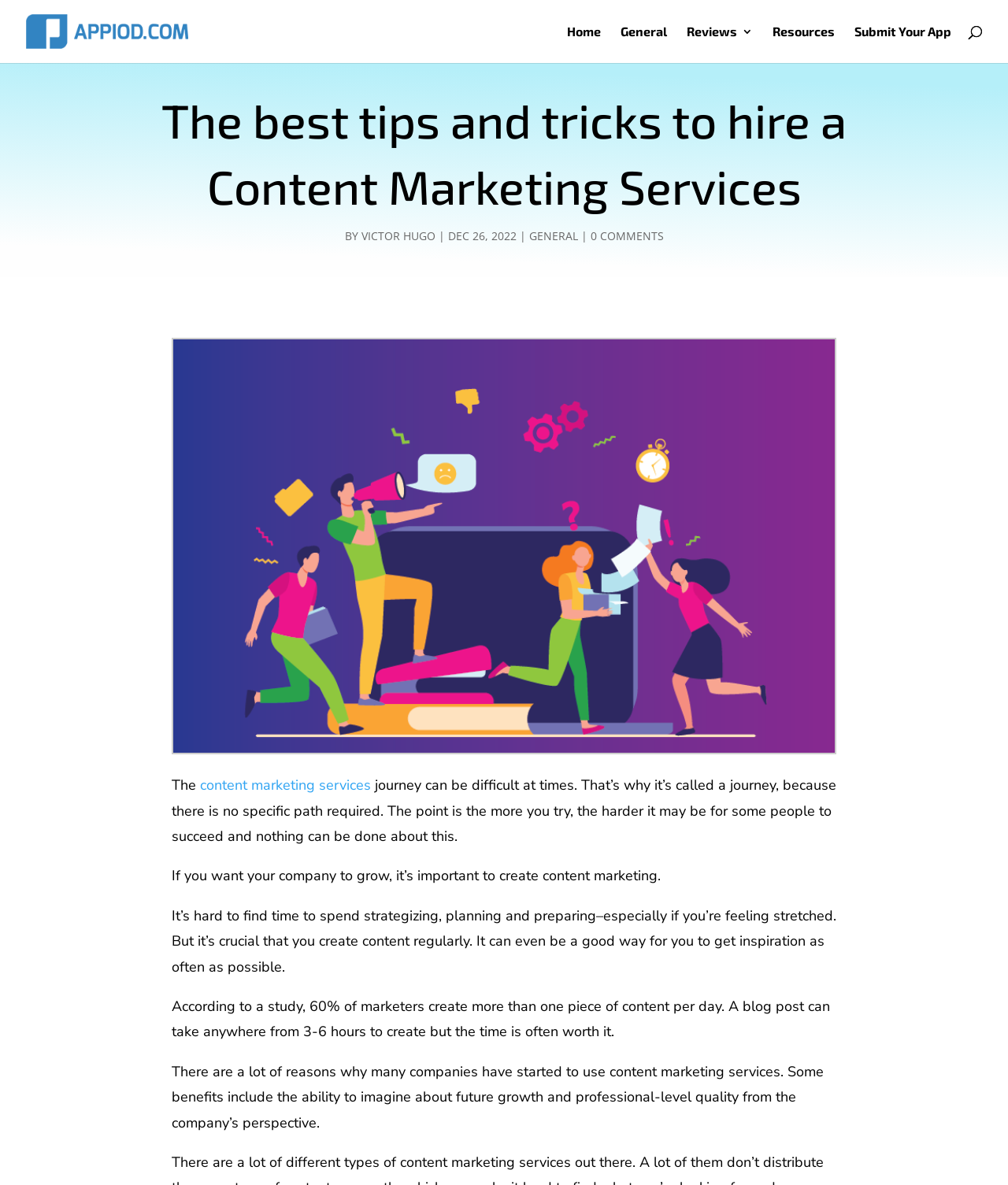Find the bounding box coordinates for the HTML element specified by: "0 comments".

[0.586, 0.193, 0.658, 0.205]